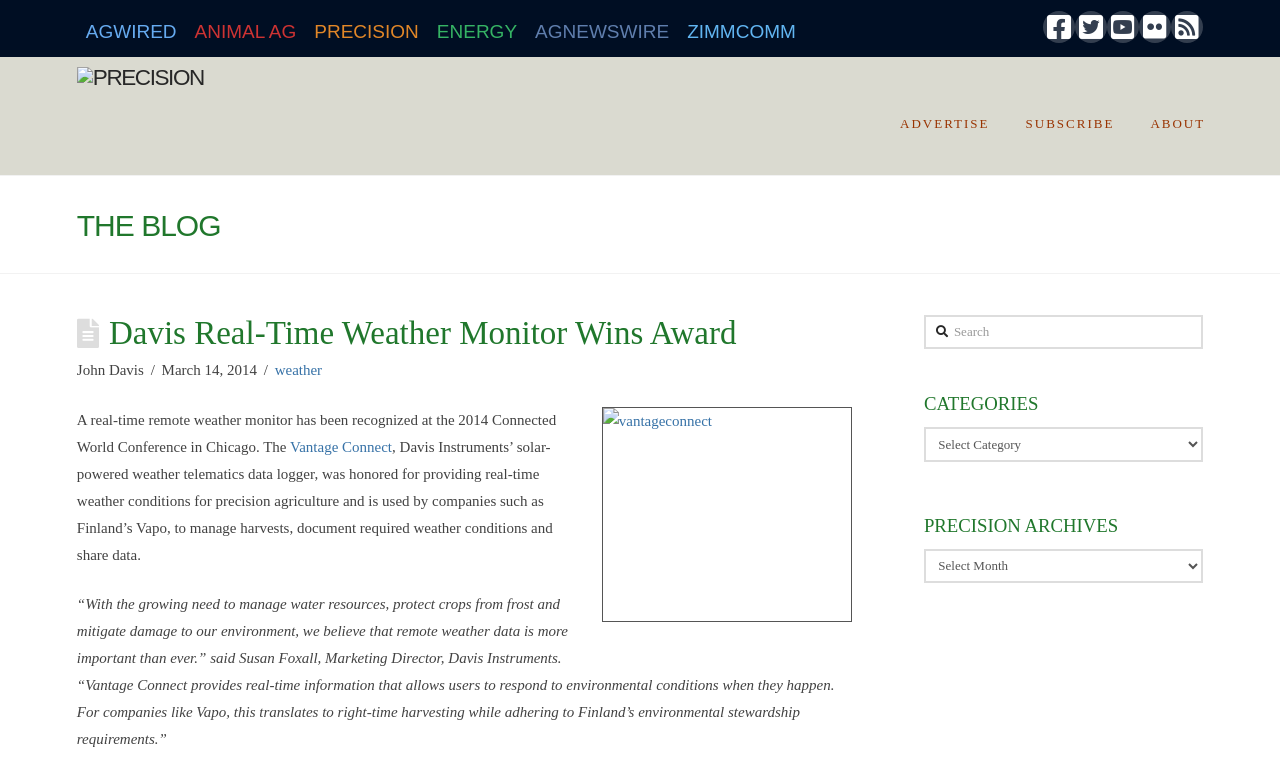Please use the details from the image to answer the following question comprehensively:
What is the name of the company that uses Vantage Connect for harvest management?

According to the webpage, Vapo, a company from Finland, uses Vantage Connect to manage harvests, document required weather conditions, and share data.